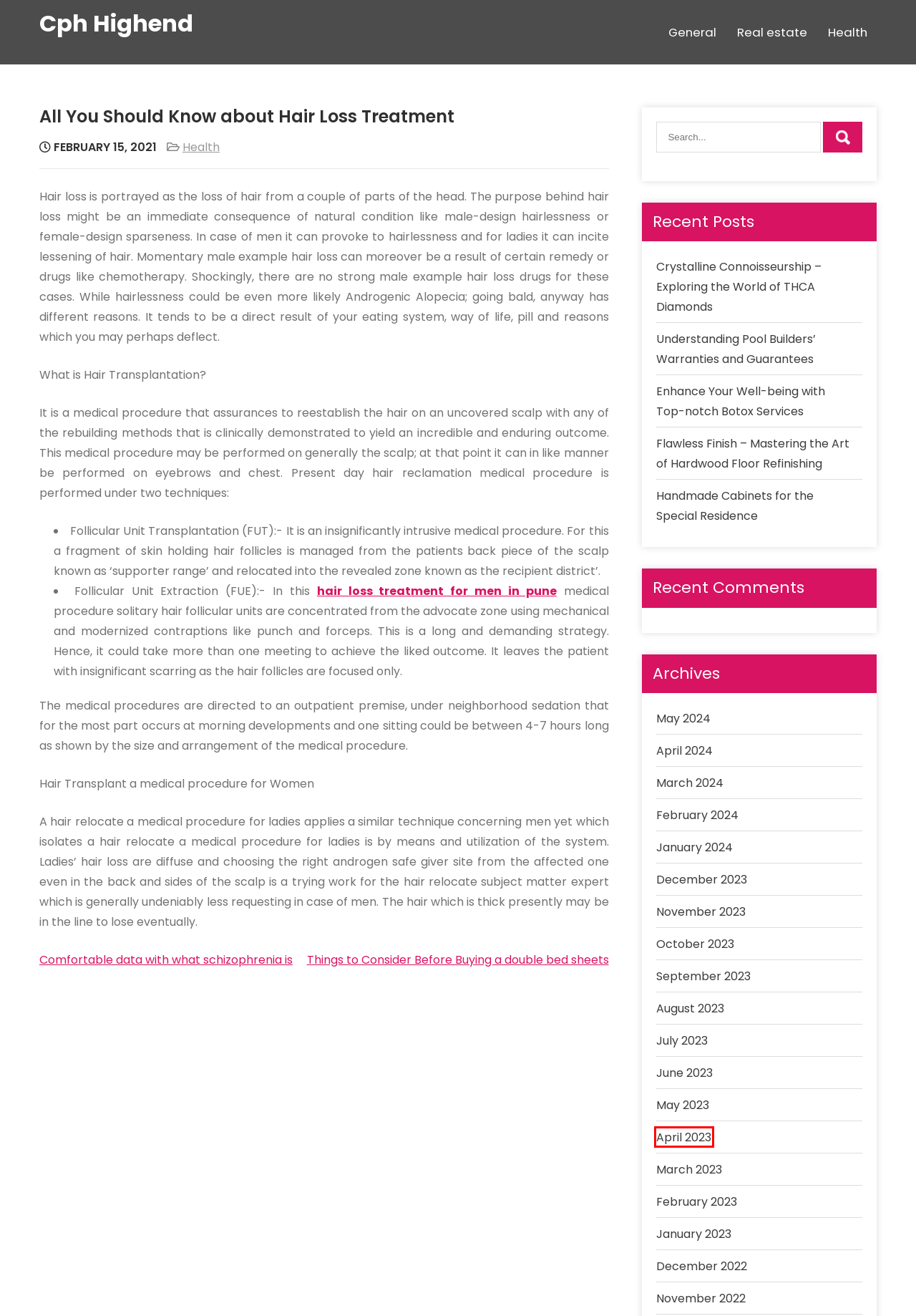Examine the screenshot of a webpage with a red bounding box around a UI element. Your task is to identify the webpage description that best corresponds to the new webpage after clicking the specified element. The given options are:
A. November 2023 – Cph Highend
B. Crystalline Connoisseurship – Exploring the World of THCA Diamonds – Cph Highend
C. March 2024 – Cph Highend
D. General – Cph Highend
E. August 2023 – Cph Highend
F. December 2023 – Cph Highend
G. April 2023 – Cph Highend
H. Understanding Pool Builders’ Warranties and Guarantees – Cph Highend

G